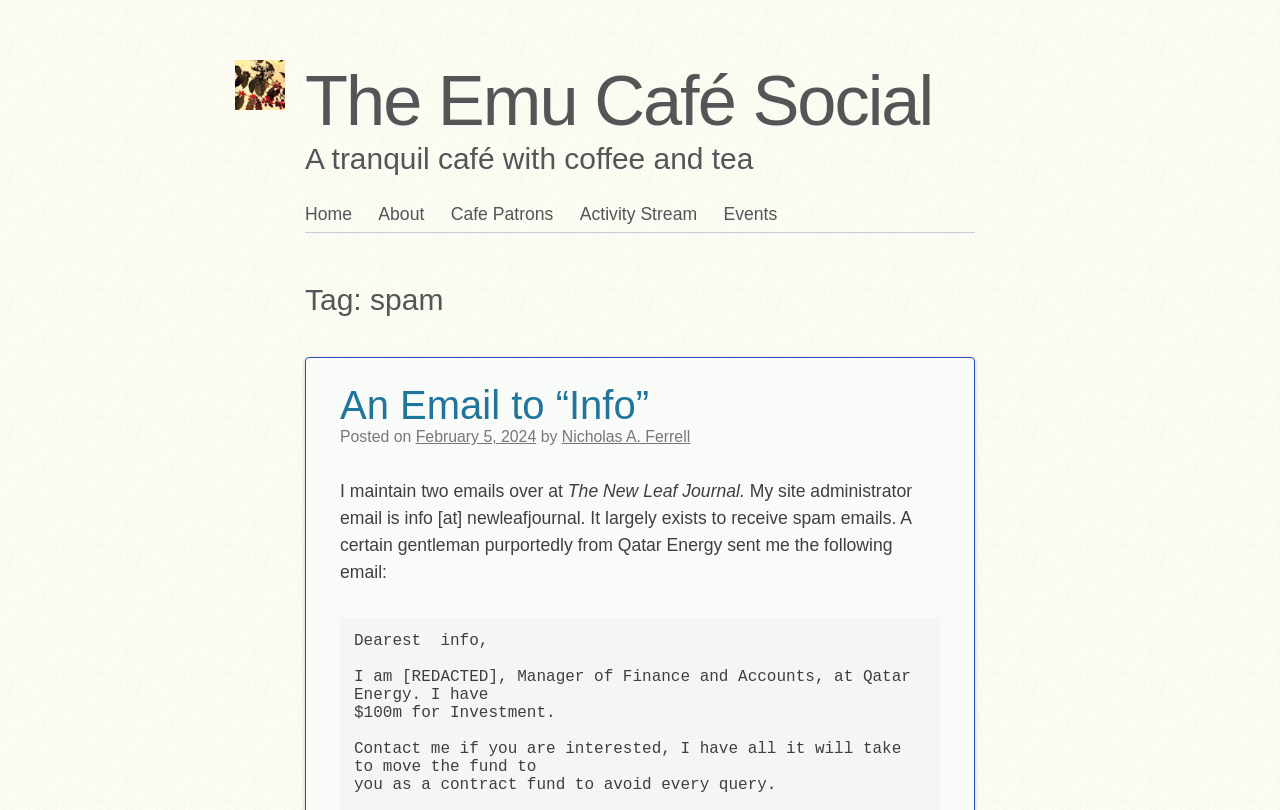Provide the bounding box coordinates of the HTML element this sentence describes: "Skip to content". The bounding box coordinates consist of four float numbers between 0 and 1, i.e., [left, top, right, bottom].

[0.238, 0.243, 0.35, 0.287]